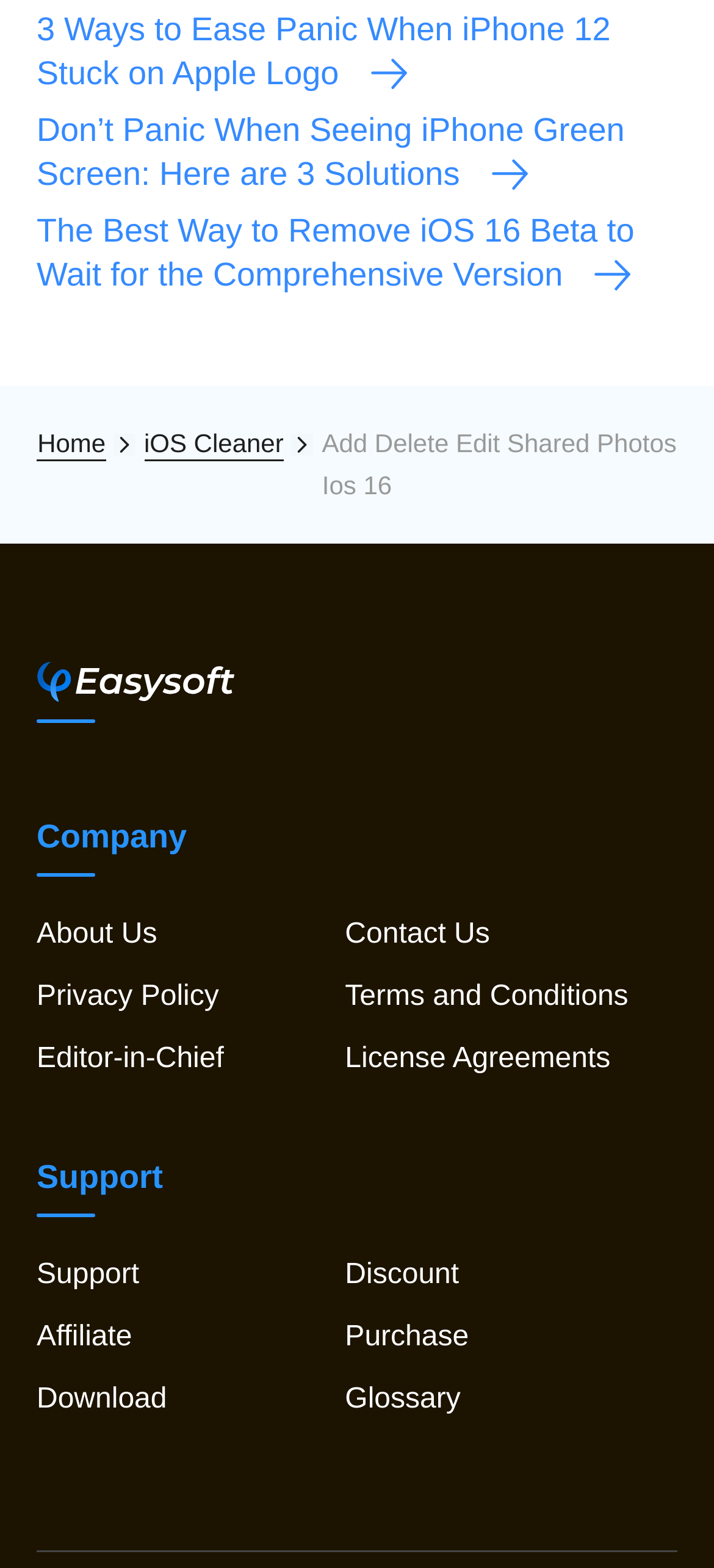Highlight the bounding box coordinates of the element that should be clicked to carry out the following instruction: "Click on '3 Ways to Ease Panic When iPhone 12 Stuck on Apple Logo'". The coordinates must be given as four float numbers ranging from 0 to 1, i.e., [left, top, right, bottom].

[0.051, 0.005, 0.949, 0.061]